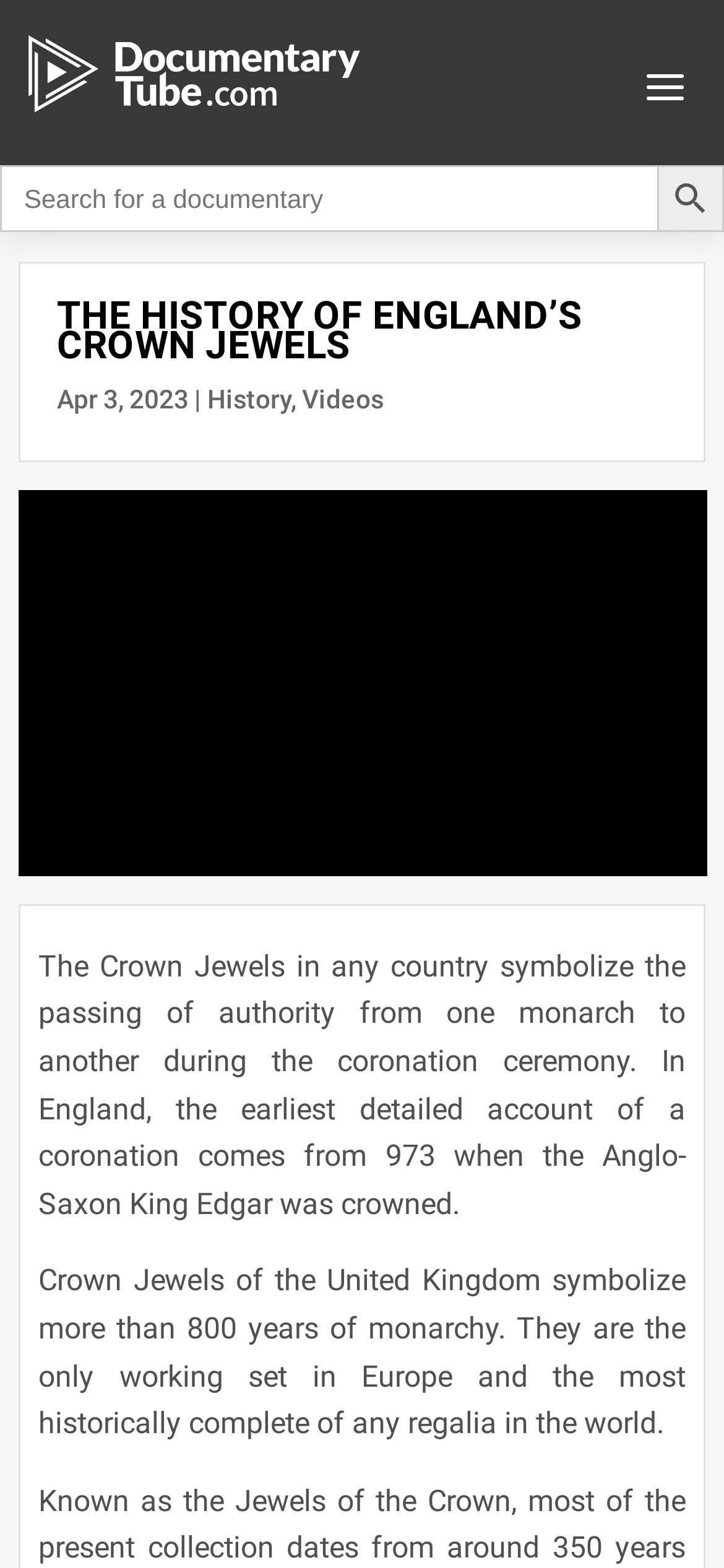Using floating point numbers between 0 and 1, provide the bounding box coordinates in the format (top-left x, top-left y, bottom-right x, bottom-right y). Locate the UI element described here: Search Button

[0.908, 0.105, 1.0, 0.148]